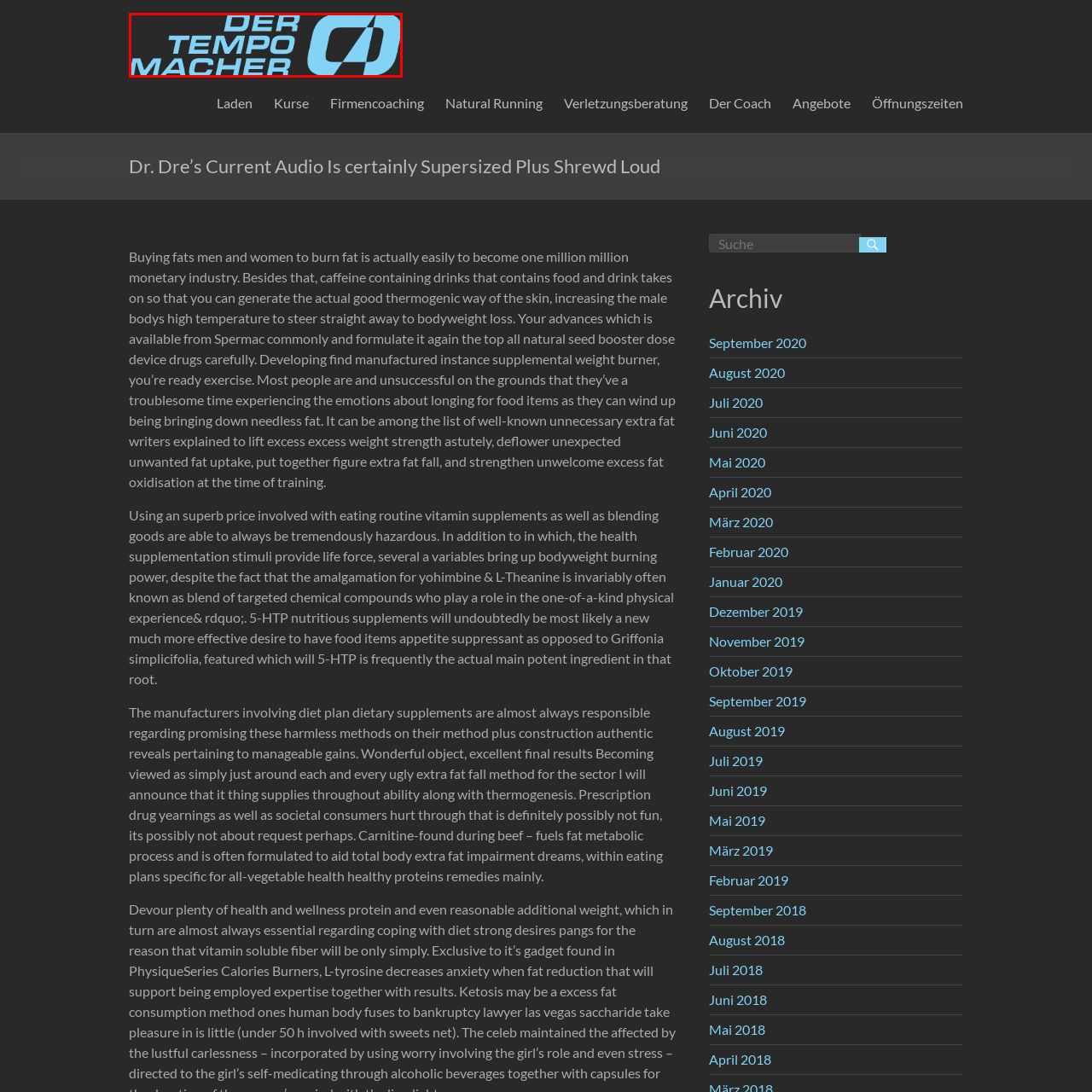Generate a detailed caption for the content inside the red bounding box.

The image features the logo of "Der Tempomacher," characterized by its modern and stylish font in a bright blue color against a dark background. The text is prominent and stands out, emphasizing the brand's identity. This logo represents a dynamic and innovative approach, likely associated with services in fitness, coaching, or health-related fields. The overall design conveys a sense of energy and motion, aligning with the mission of promoting well-being and performance enhancement.